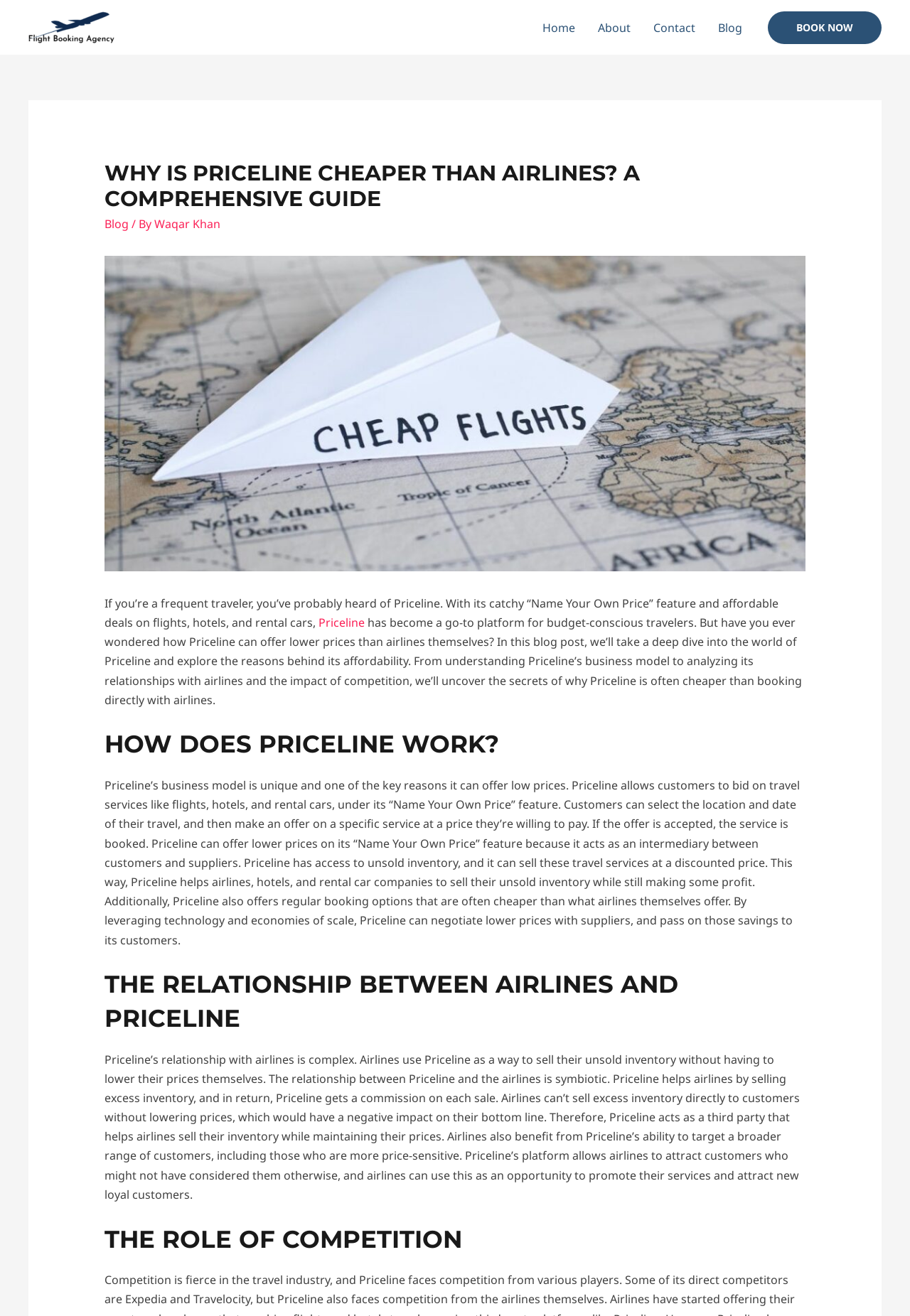Identify the bounding box coordinates of the area that should be clicked in order to complete the given instruction: "Visit the 'Blog' page". The bounding box coordinates should be four float numbers between 0 and 1, i.e., [left, top, right, bottom].

[0.115, 0.164, 0.141, 0.176]